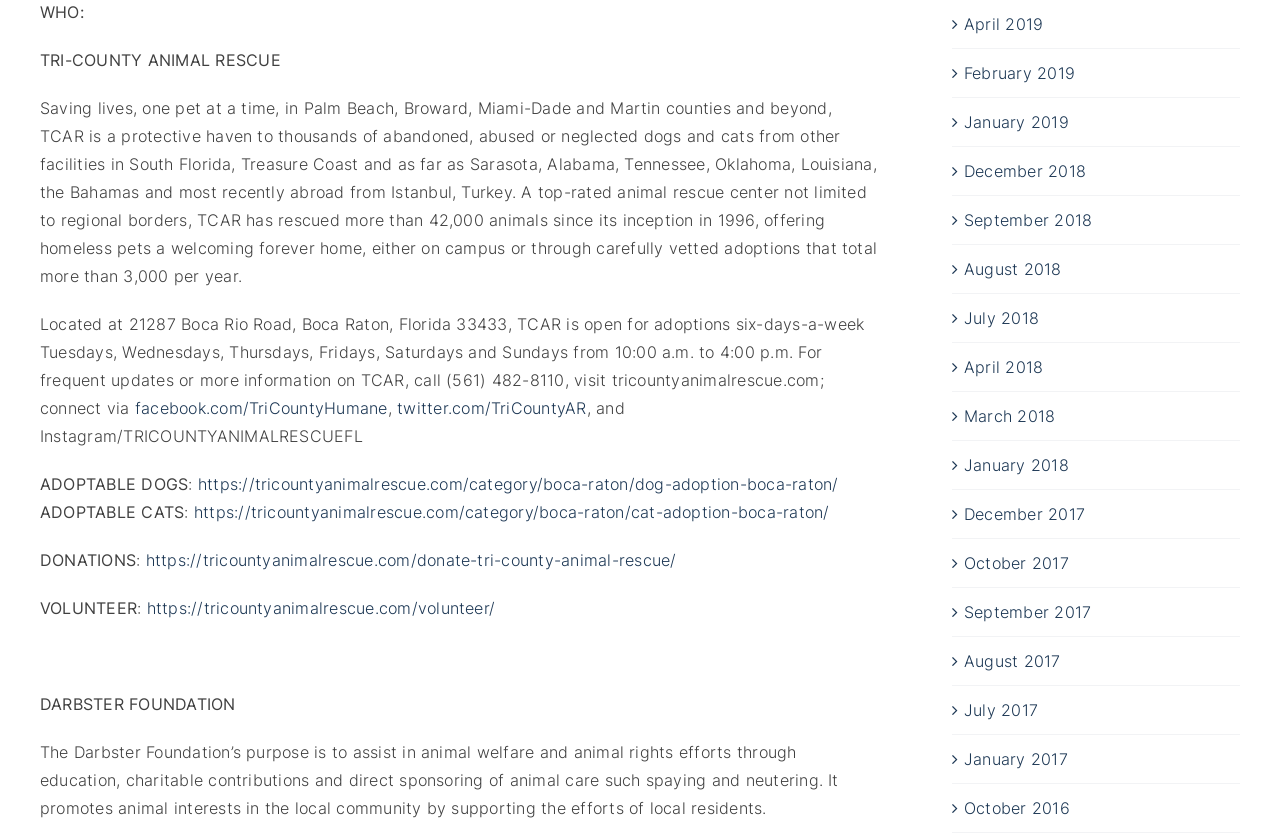Please locate the bounding box coordinates of the element that needs to be clicked to achieve the following instruction: "Read about Darbster Foundation". The coordinates should be four float numbers between 0 and 1, i.e., [left, top, right, bottom].

[0.031, 0.83, 0.184, 0.854]